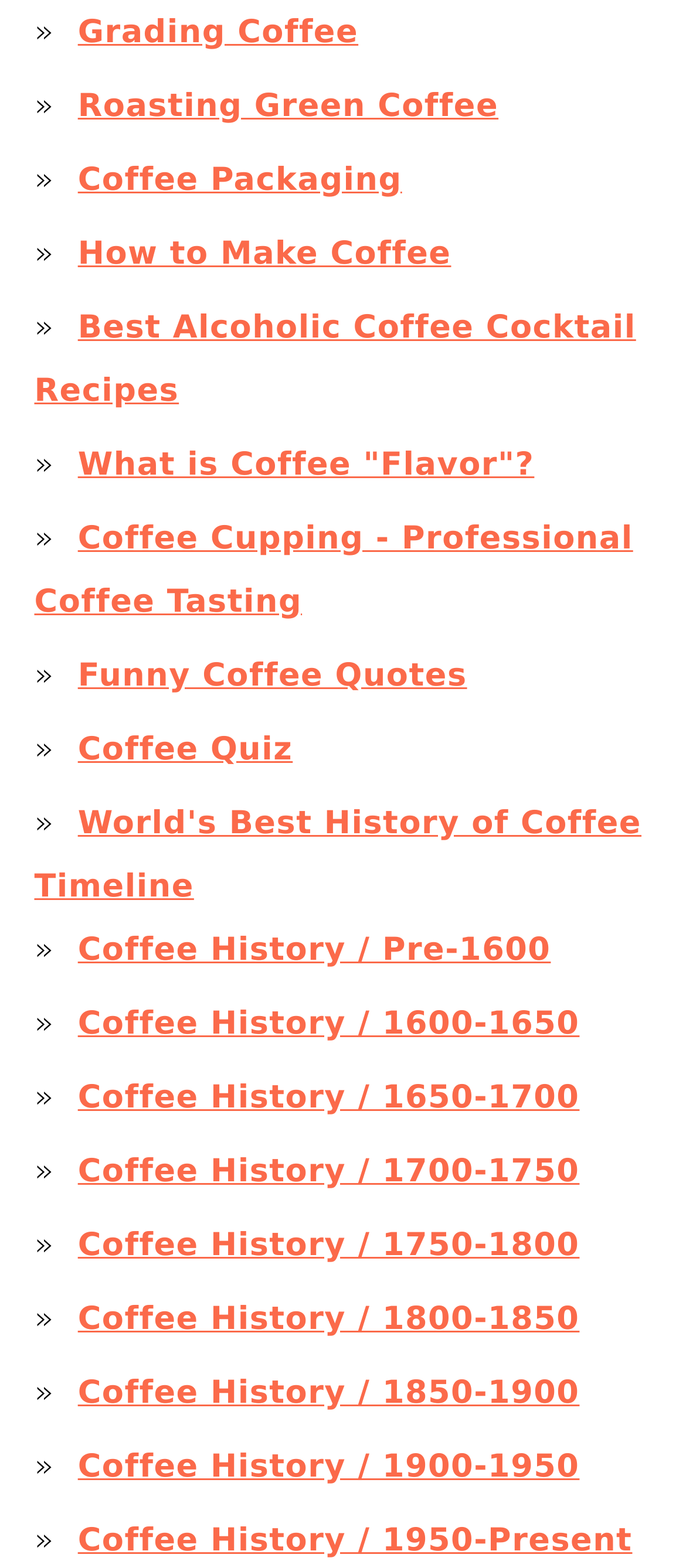Specify the bounding box coordinates of the element's area that should be clicked to execute the given instruction: "Click on 'Grading Coffee'". The coordinates should be four float numbers between 0 and 1, i.e., [left, top, right, bottom].

[0.113, 0.009, 0.522, 0.032]